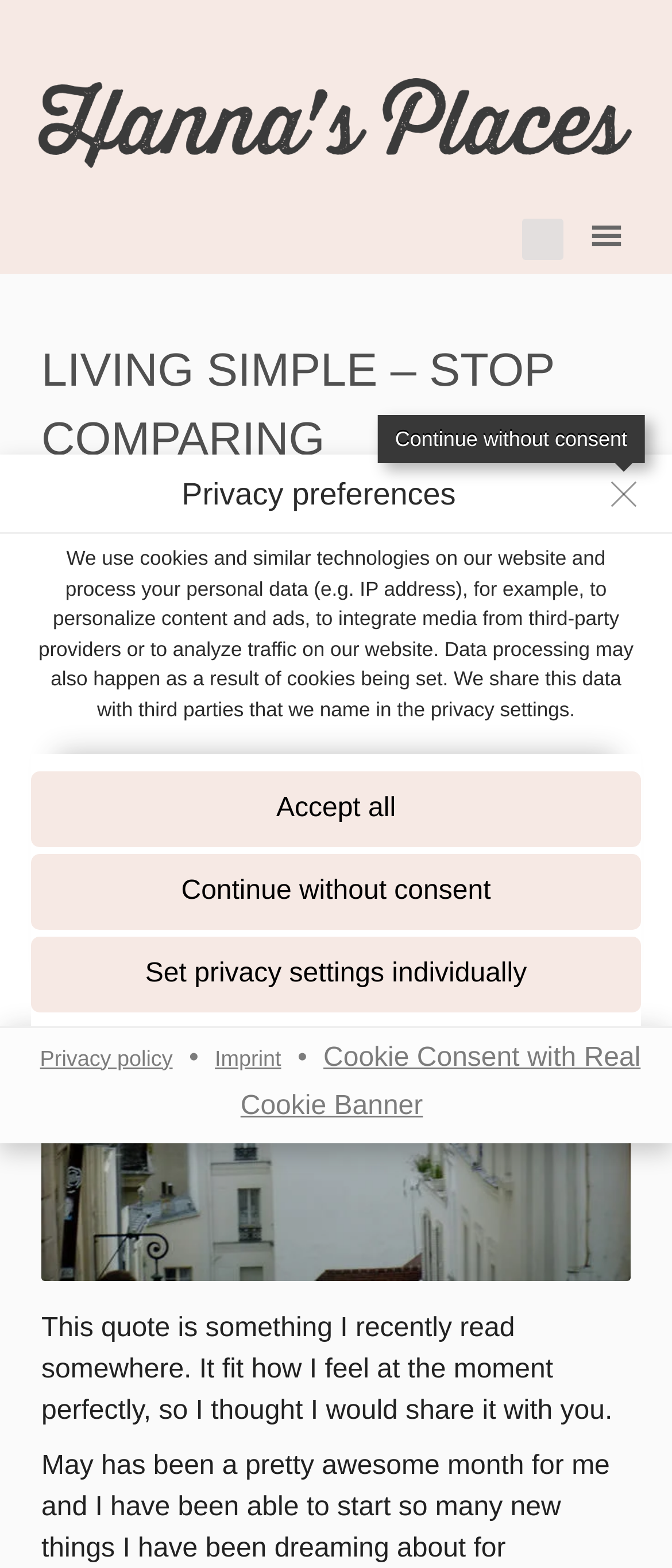Please find the bounding box coordinates of the clickable region needed to complete the following instruction: "Read the article about living simple". The bounding box coordinates must consist of four float numbers between 0 and 1, i.e., [left, top, right, bottom].

[0.062, 0.214, 0.938, 0.303]